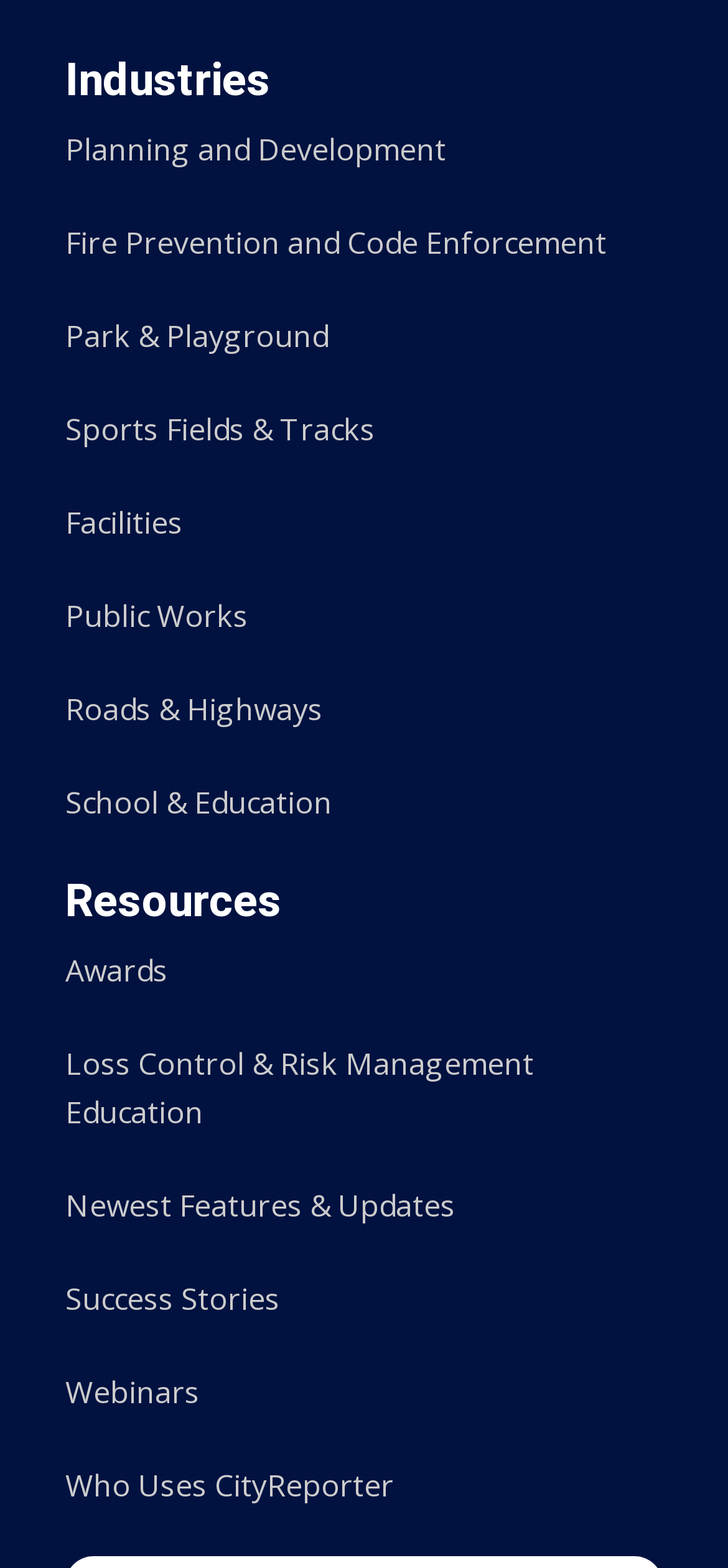With reference to the image, please provide a detailed answer to the following question: How many headings are on the webpage?

I identified two headings on the webpage, which are 'Industries' and 'Resources'.